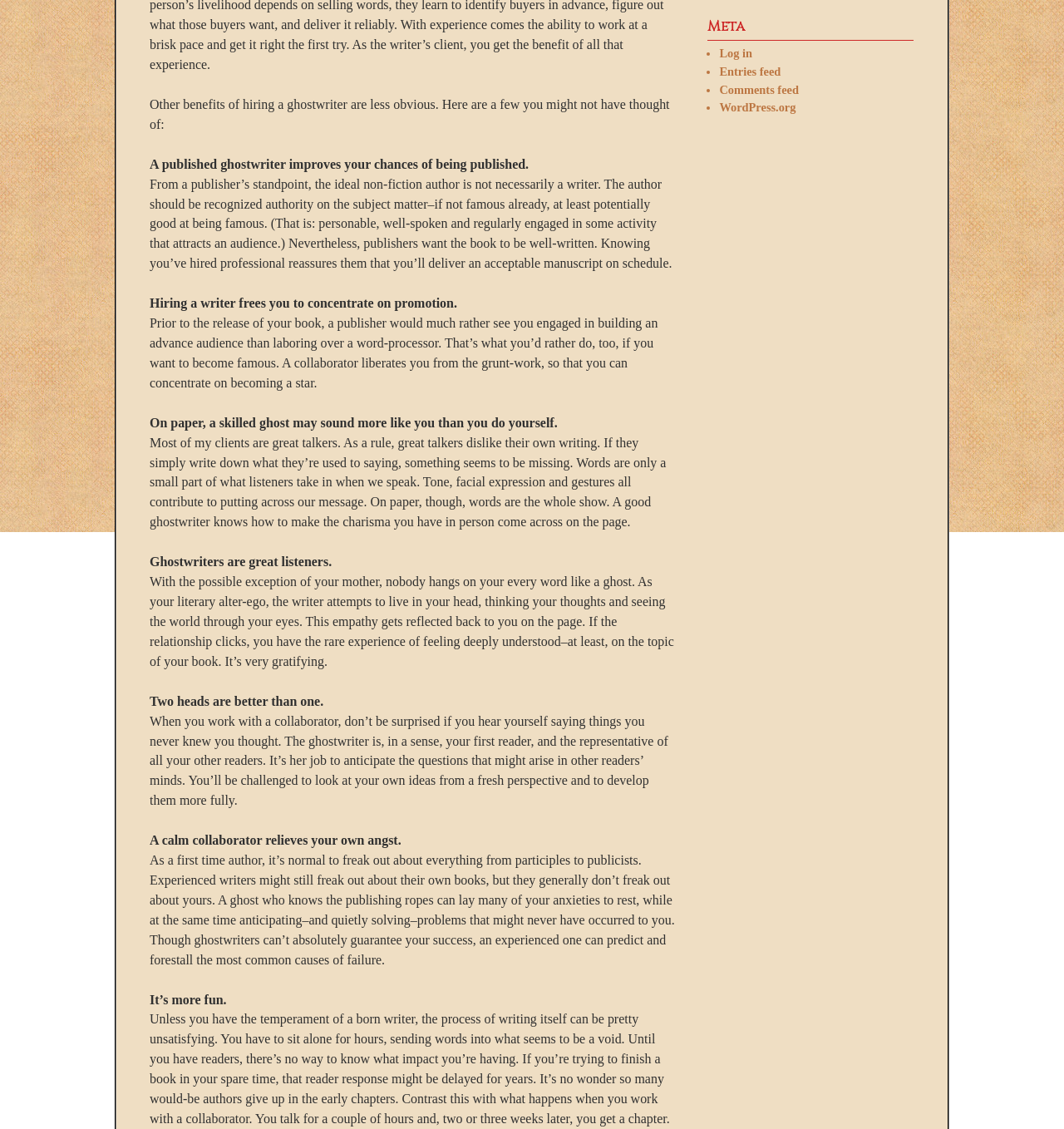Find the bounding box coordinates for the UI element that matches this description: "WordPress.org".

[0.676, 0.089, 0.748, 0.101]